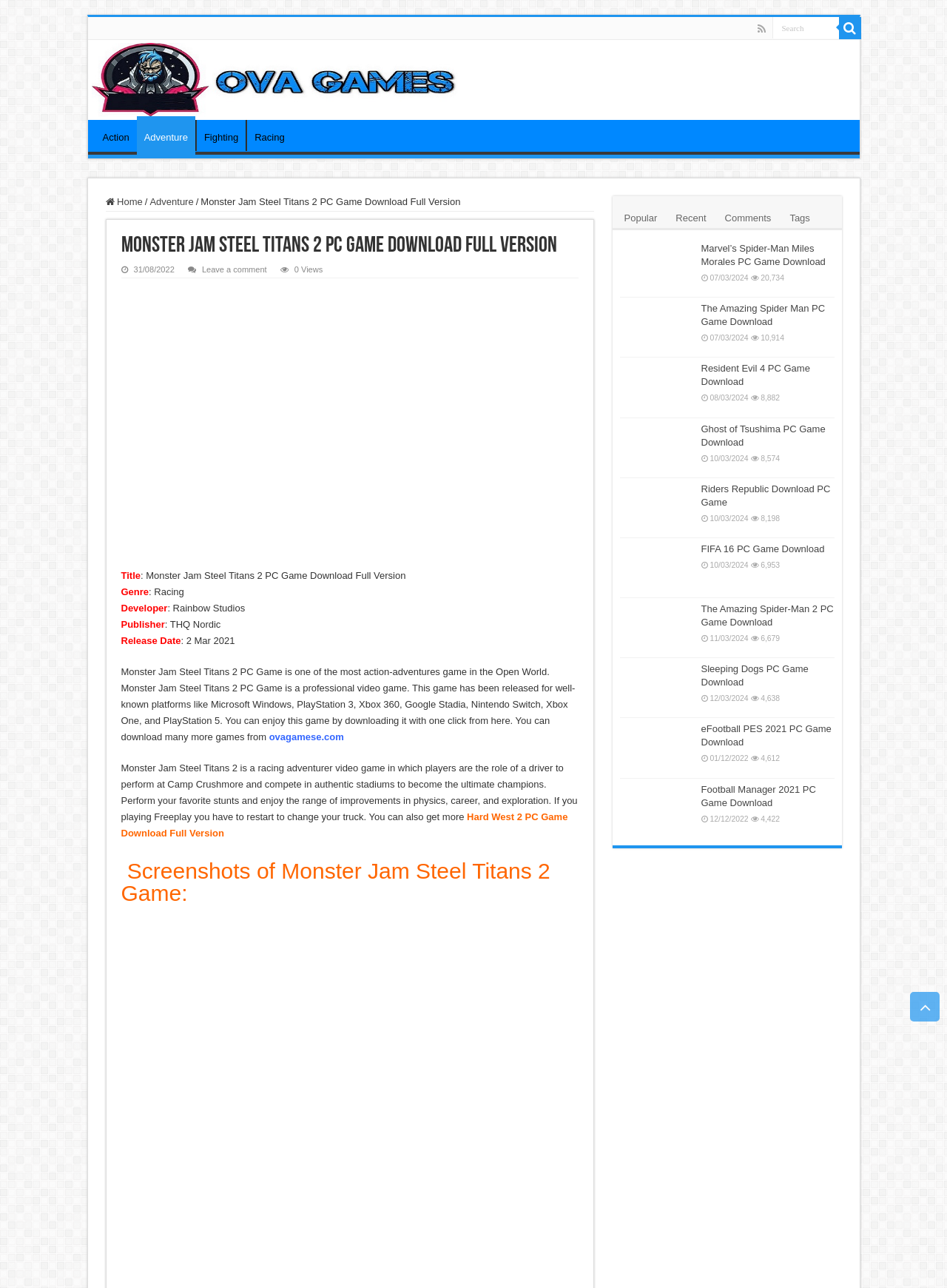What is the name of the website?
Please elaborate on the answer to the question with detailed information.

The webpage has a heading element that mentions the name of the website, which is 'Ova Games'.